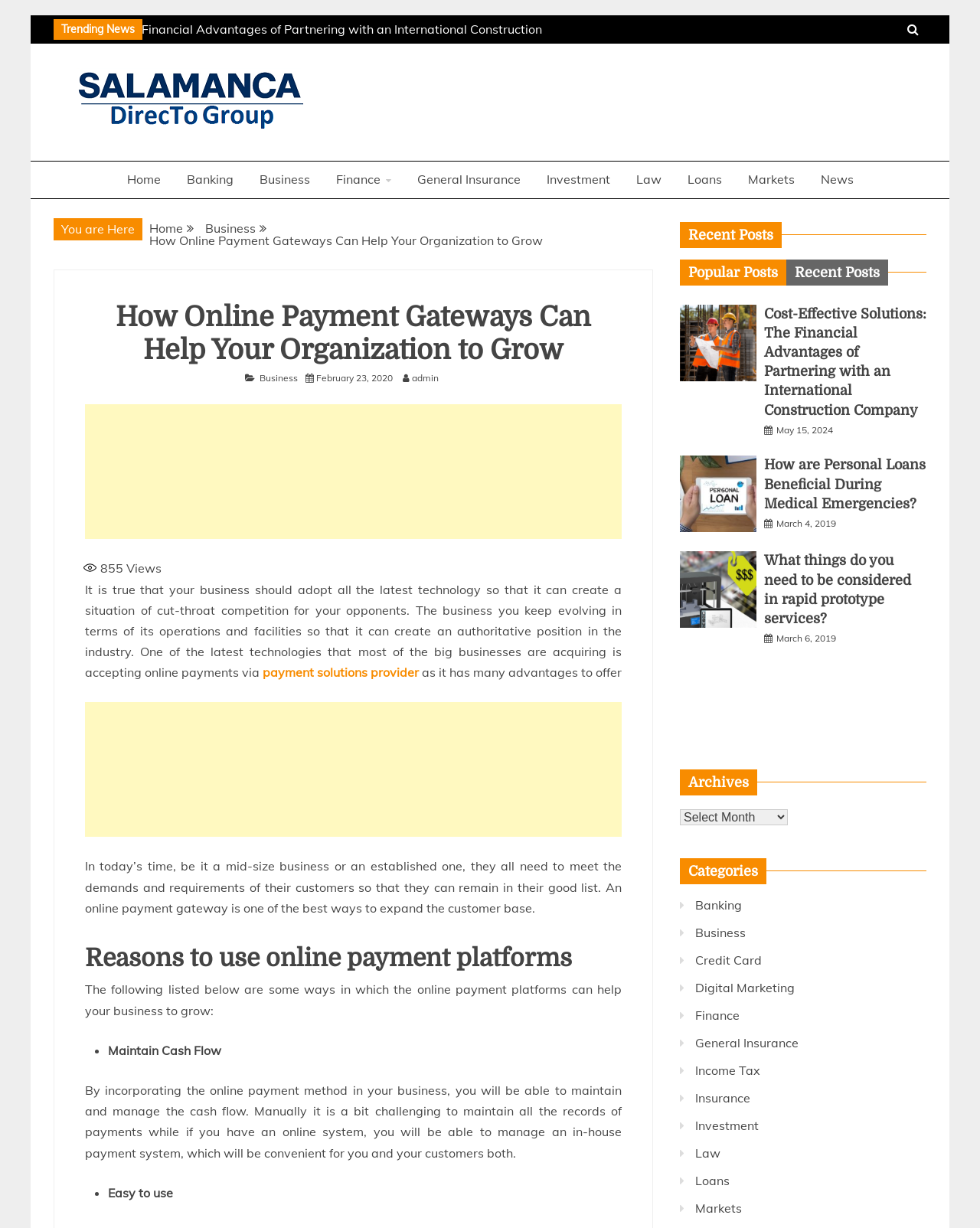Can you find the bounding box coordinates for the element that needs to be clicked to execute this instruction: "Read 'How Online Payment Gateways Can Help Your Organization to Grow'"? The coordinates should be given as four float numbers between 0 and 1, i.e., [left, top, right, bottom].

[0.087, 0.245, 0.634, 0.302]